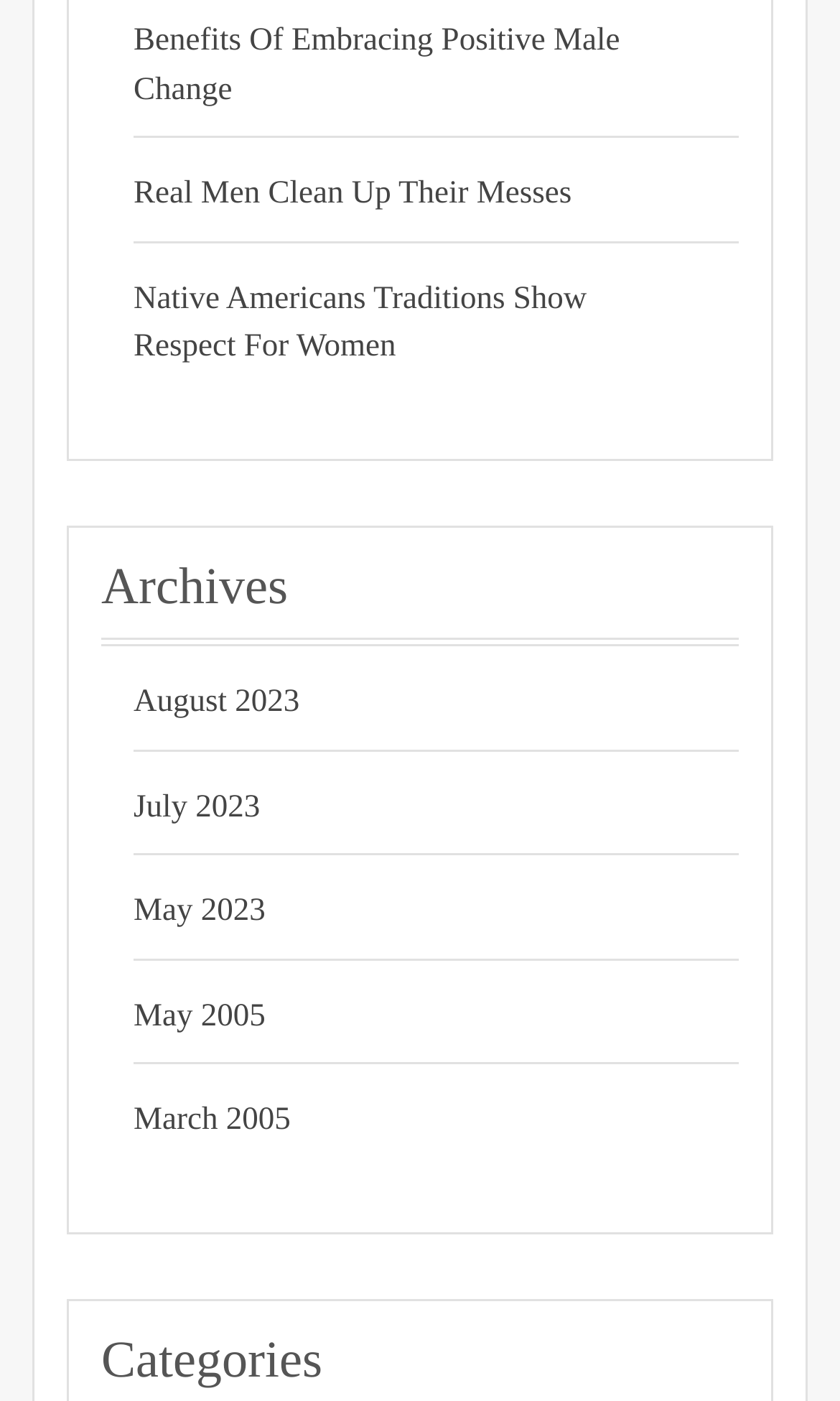Answer the following query with a single word or phrase:
What is the oldest archive available?

March 2005